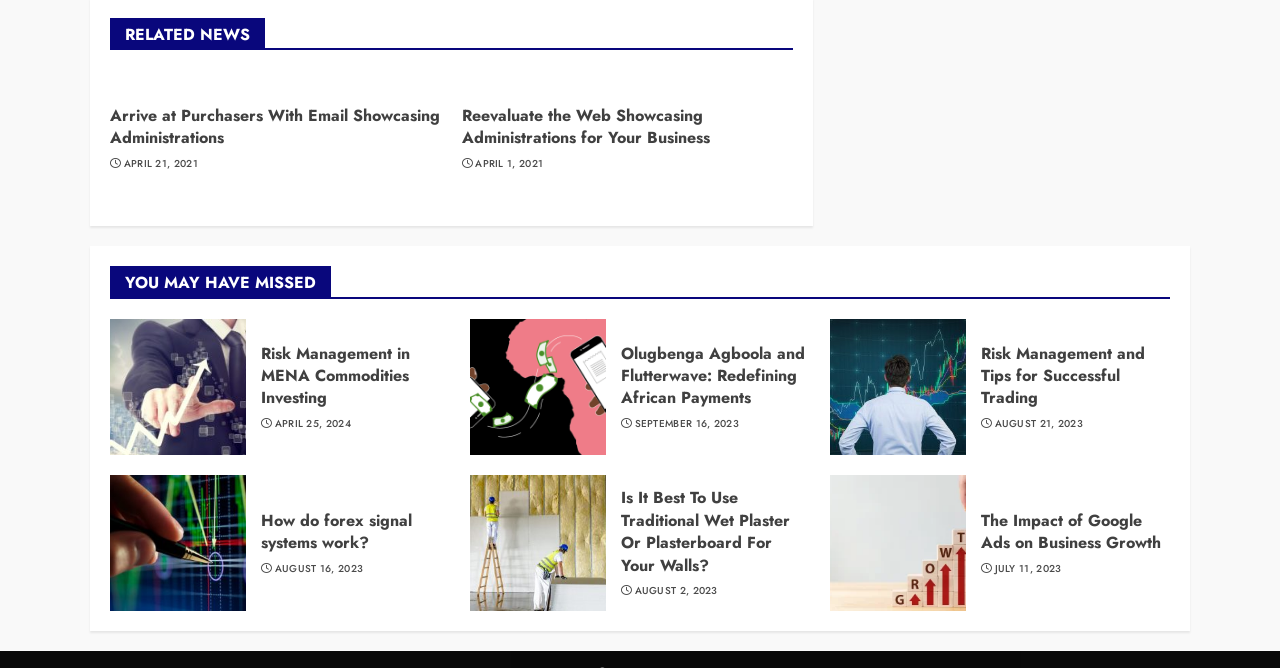What is the date of the news article 'Risk Management in MENA Commodities Investing'?
Answer the question with a single word or phrase derived from the image.

APRIL 25, 2024